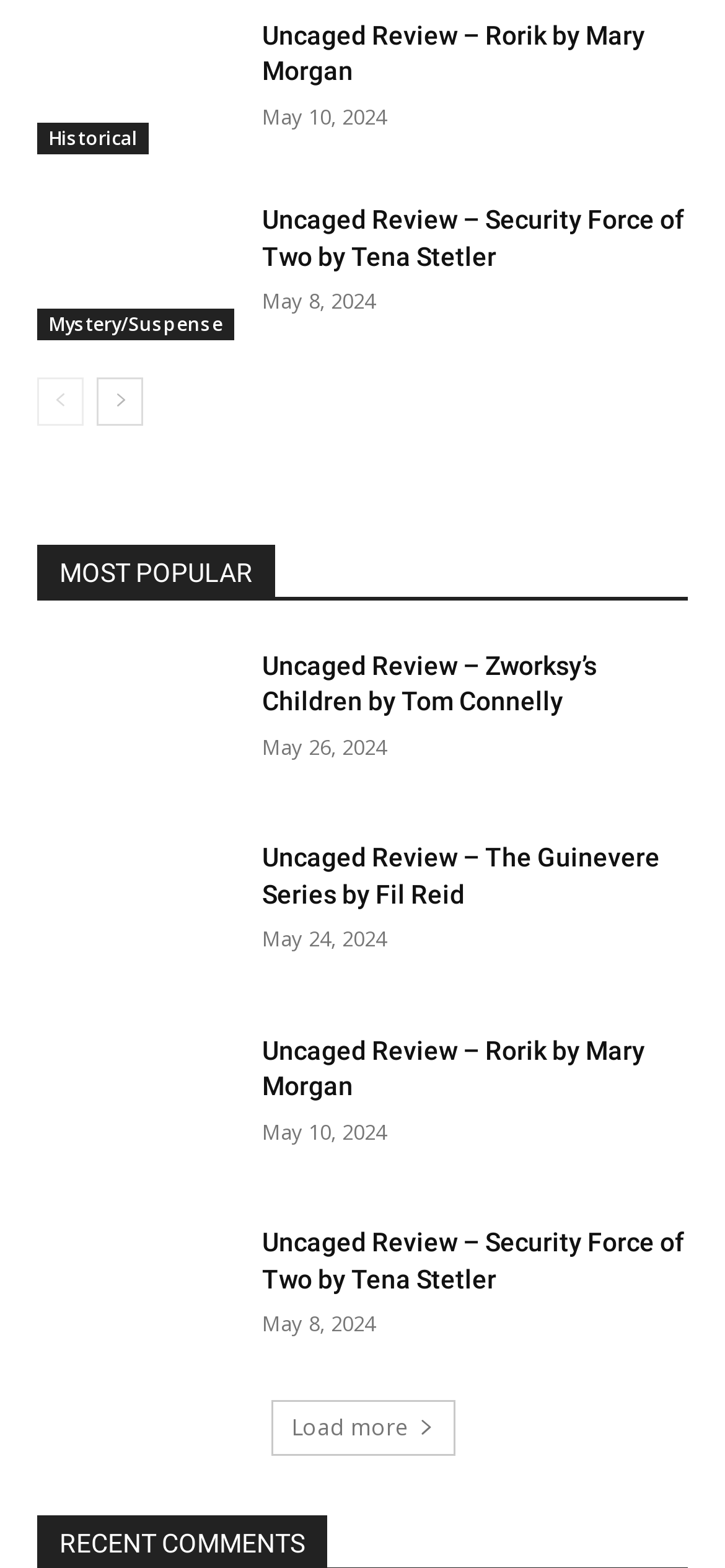Specify the bounding box coordinates of the area that needs to be clicked to achieve the following instruction: "Click on the 'Historical' link".

[0.051, 0.079, 0.205, 0.099]